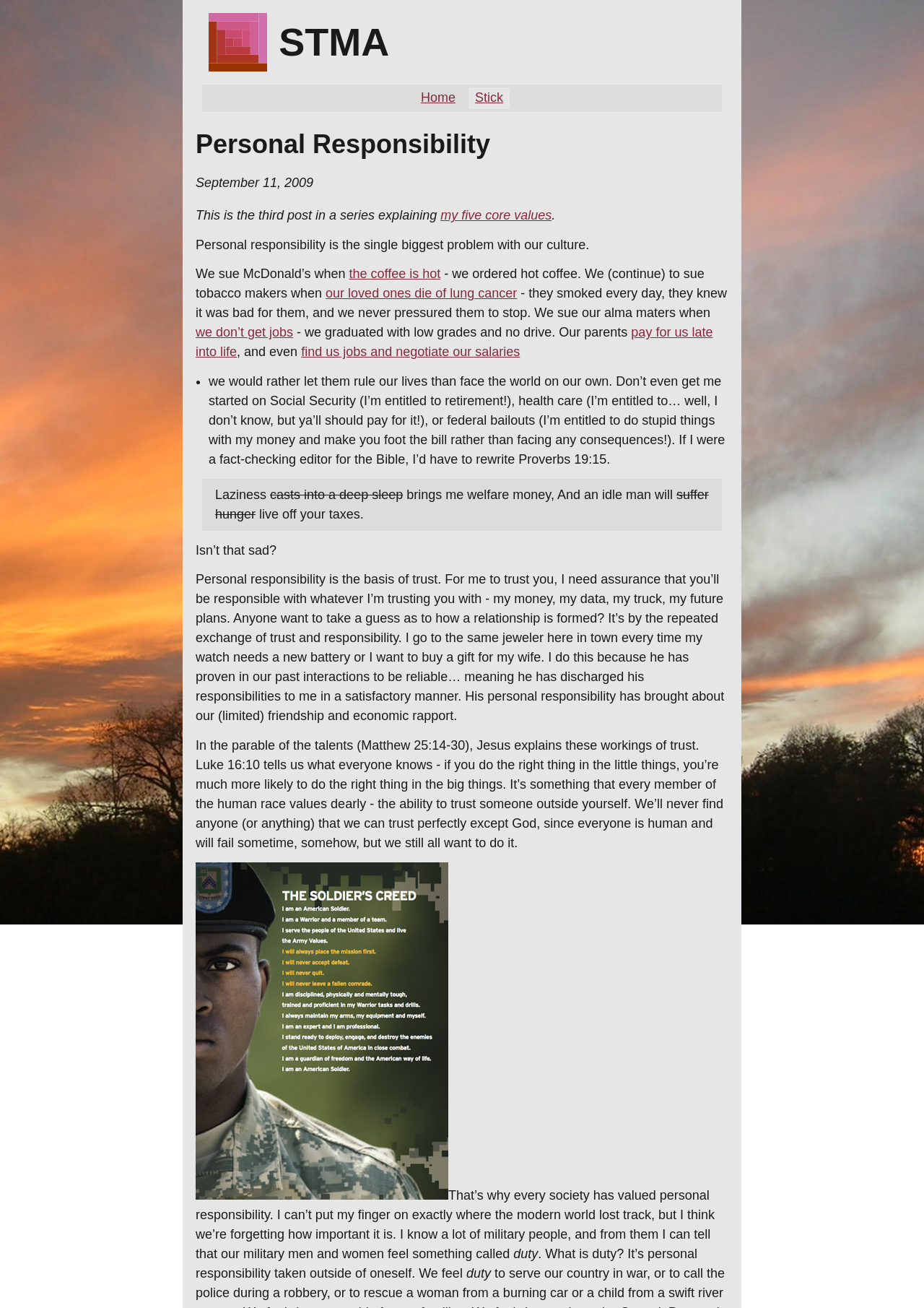What is the relationship between personal responsibility and trust?
Using the visual information, reply with a single word or short phrase.

They are connected